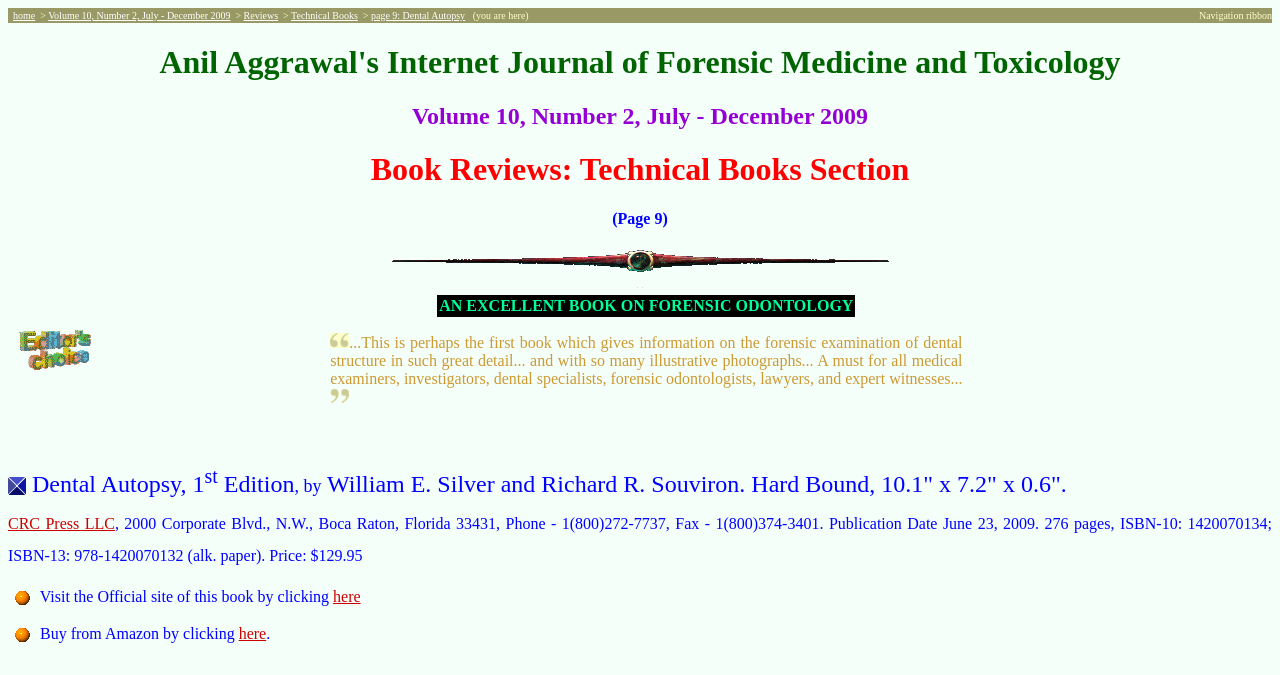Respond to the question below with a single word or phrase: What is the title of the journal?

Anil Aggrawal's Internet Journal of Forensic Medicine and Toxicology